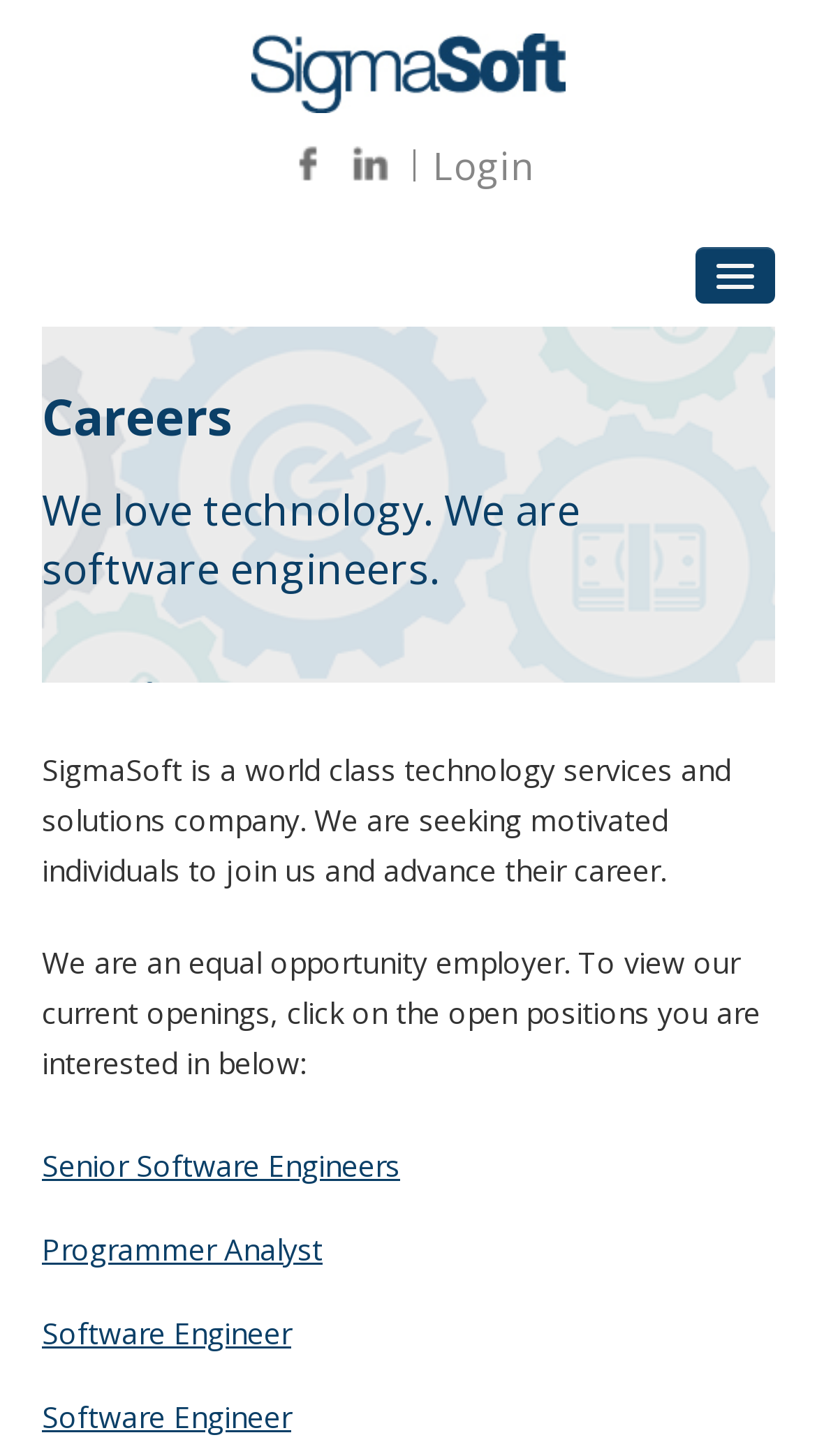Consider the image and give a detailed and elaborate answer to the question: 
What is the type of company?

I found the type of company mentioned in the StaticText 'SigmaSoft is a world class technology services and solutions company.' which indicates that SigmaSoft is a technology services and solutions company.